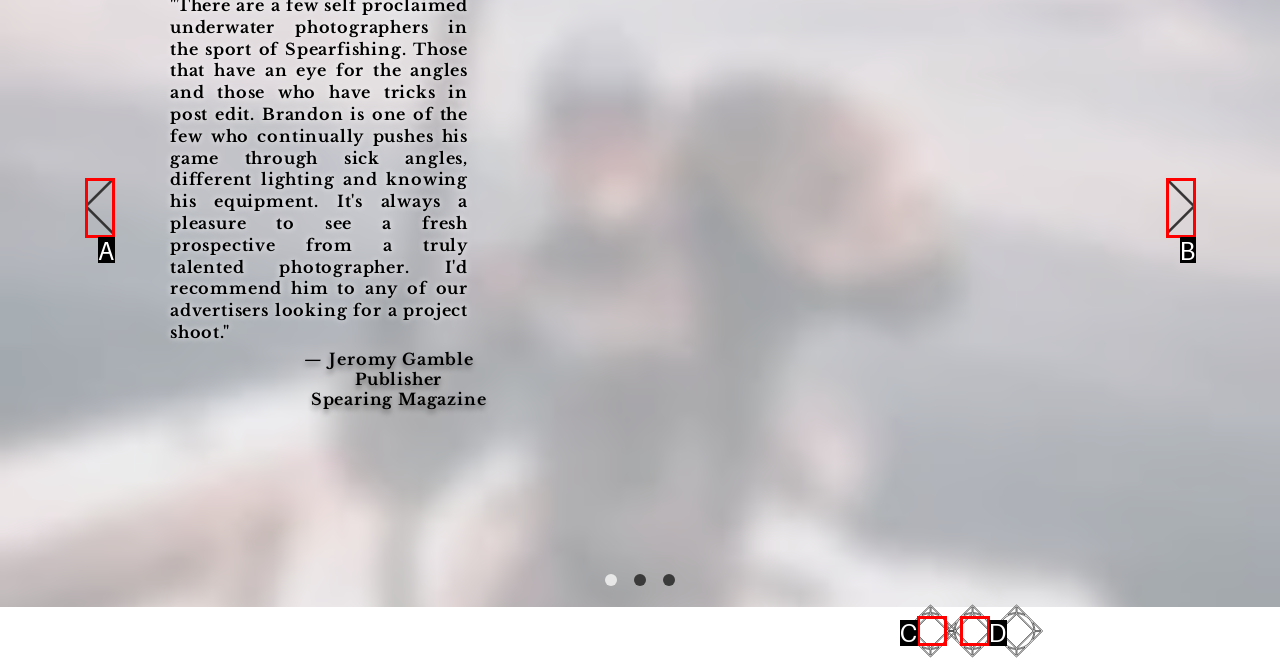Please determine which option aligns with the description: aria-label="White Instagram Icon". Respond with the option’s letter directly from the available choices.

C